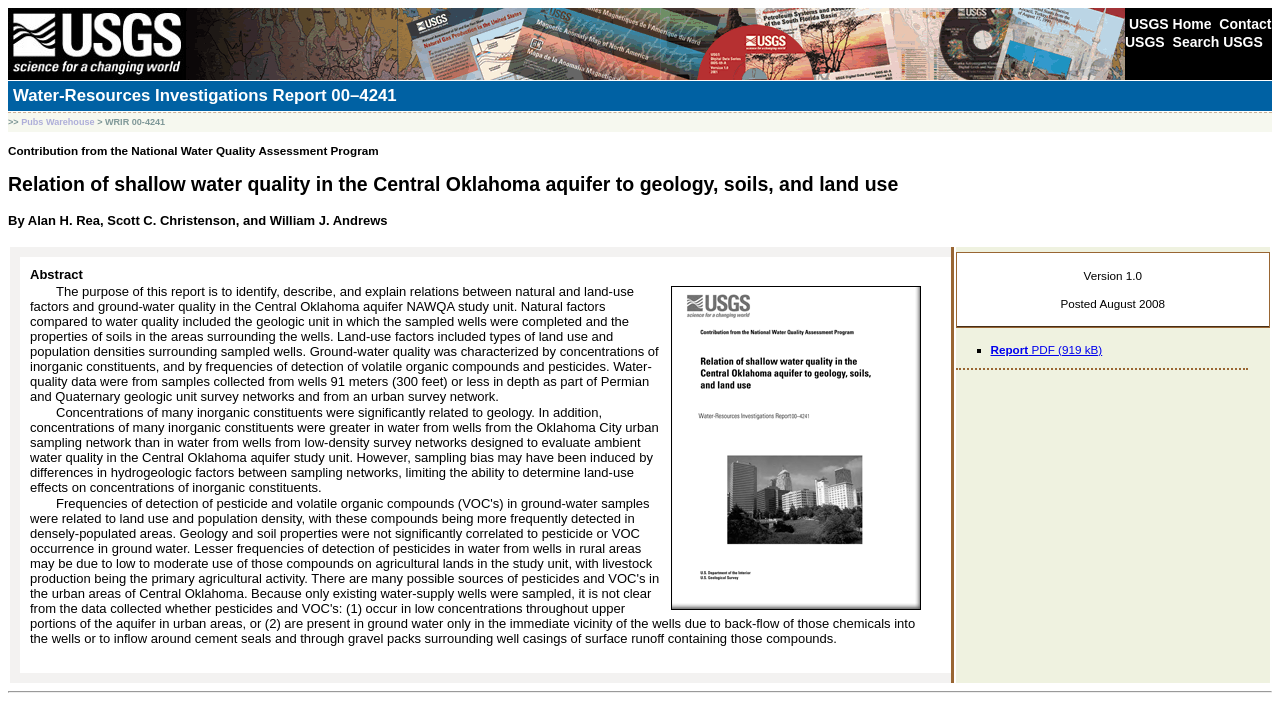What is the title of the report? Refer to the image and provide a one-word or short phrase answer.

WRIR 00-4241